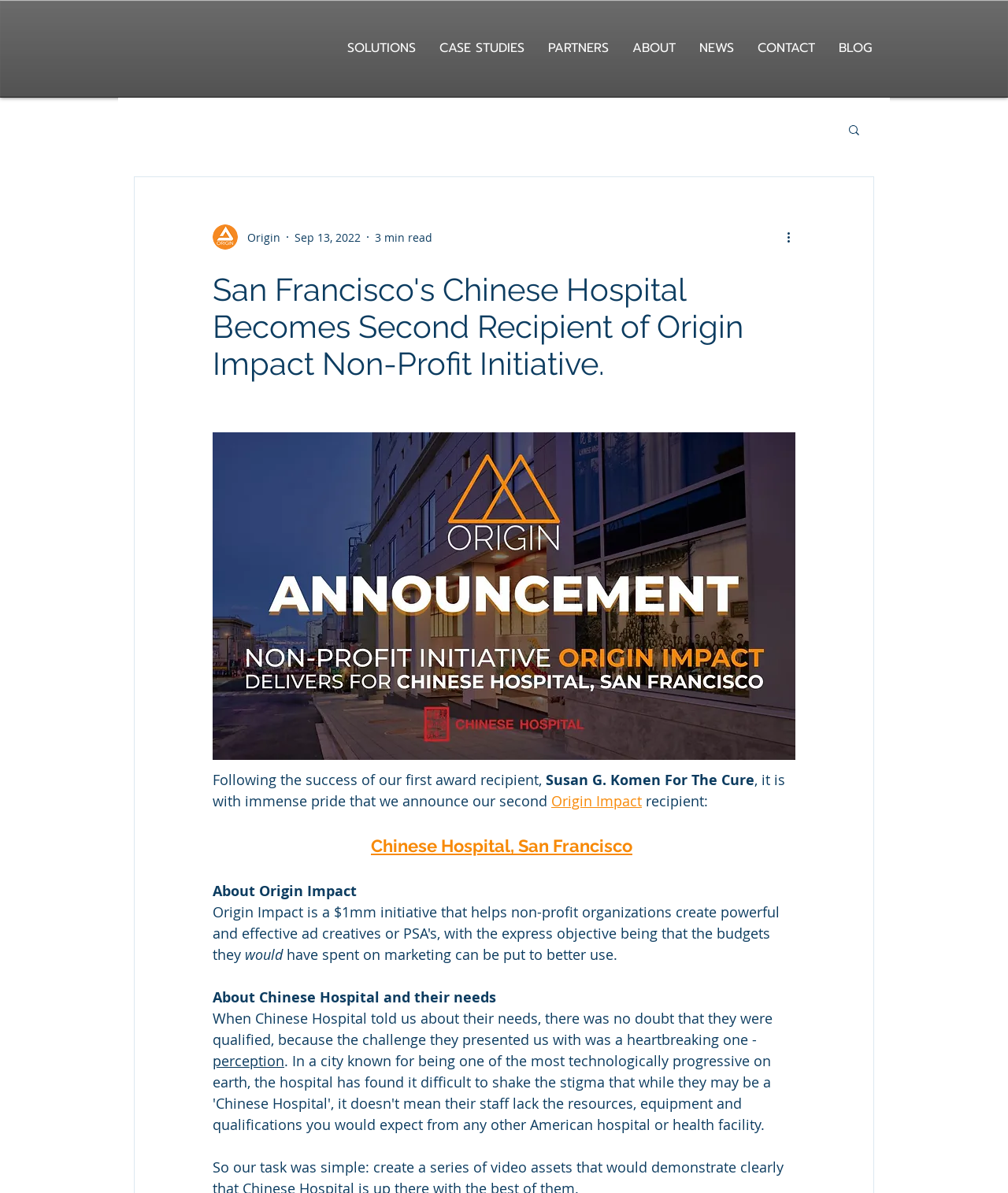Determine the webpage's heading and output its text content.

San Francisco's Chinese Hospital Becomes Second Recipient of Origin Impact Non-Profit Initiative.